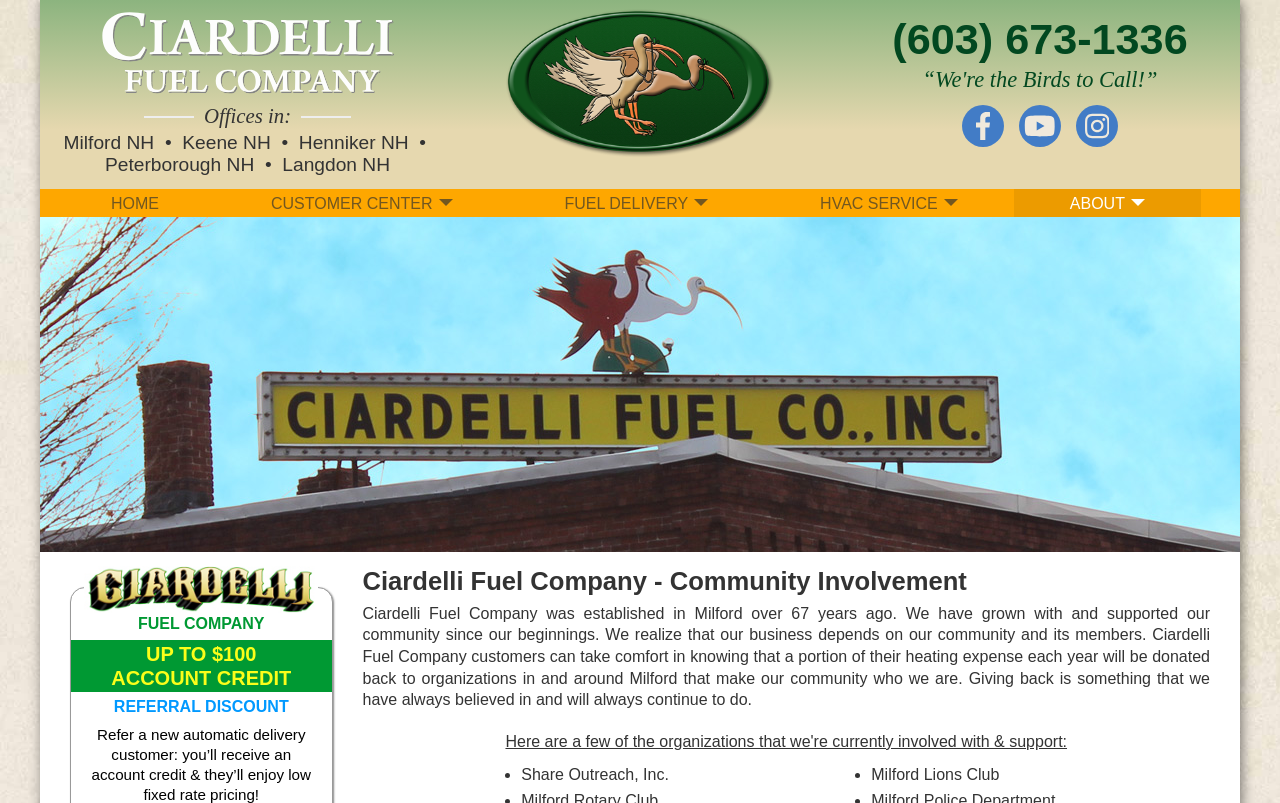Please provide the bounding box coordinates for the element that needs to be clicked to perform the following instruction: "Go to the customer center". The coordinates should be given as four float numbers between 0 and 1, i.e., [left, top, right, bottom].

[0.168, 0.235, 0.397, 0.27]